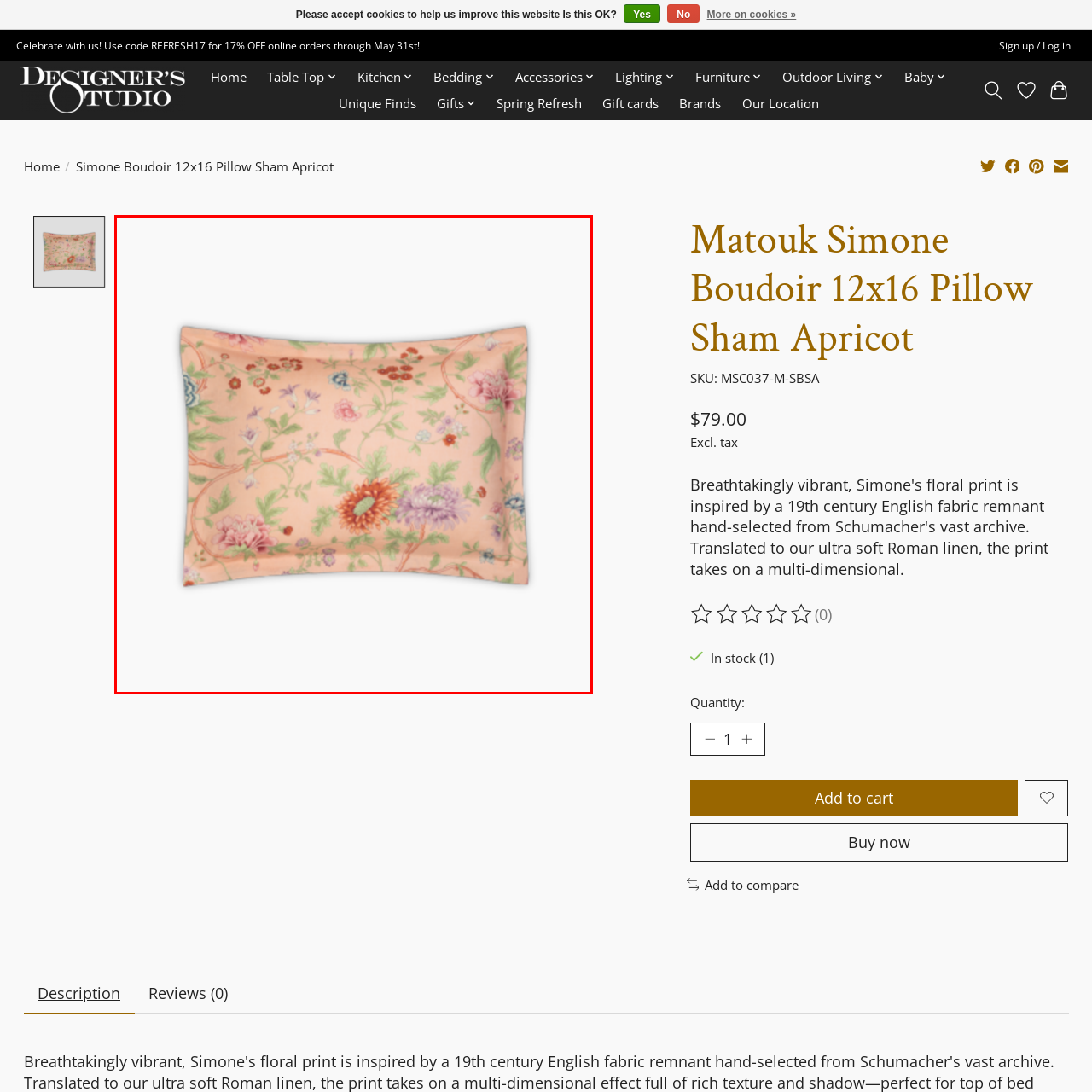What type of patterns are on the pillow sham?
Check the image inside the red bounding box and provide your answer in a single word or short phrase.

floral